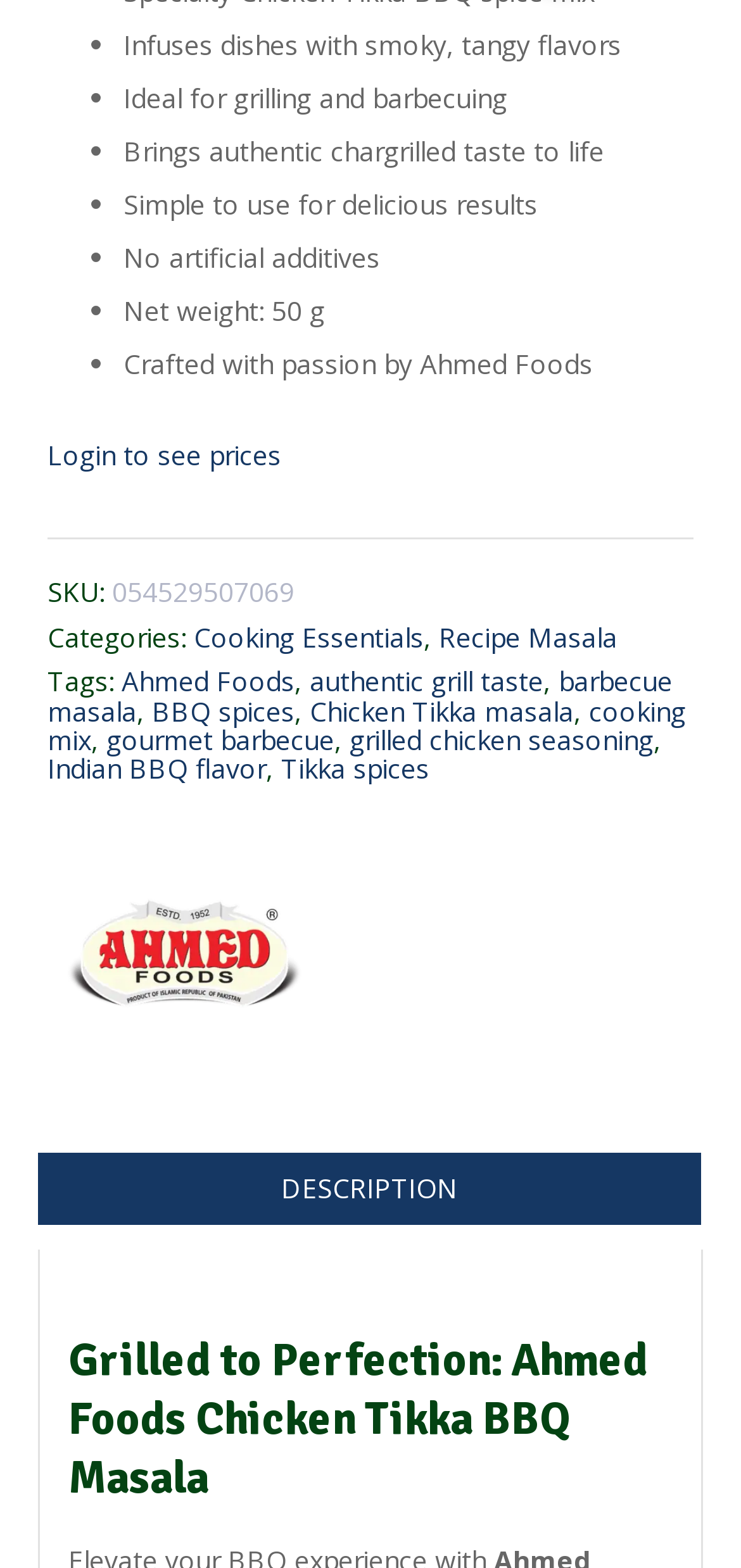What is the weight of Ahmed Foods Chicken Tikka BBQ Masala?
Provide a short answer using one word or a brief phrase based on the image.

50 g